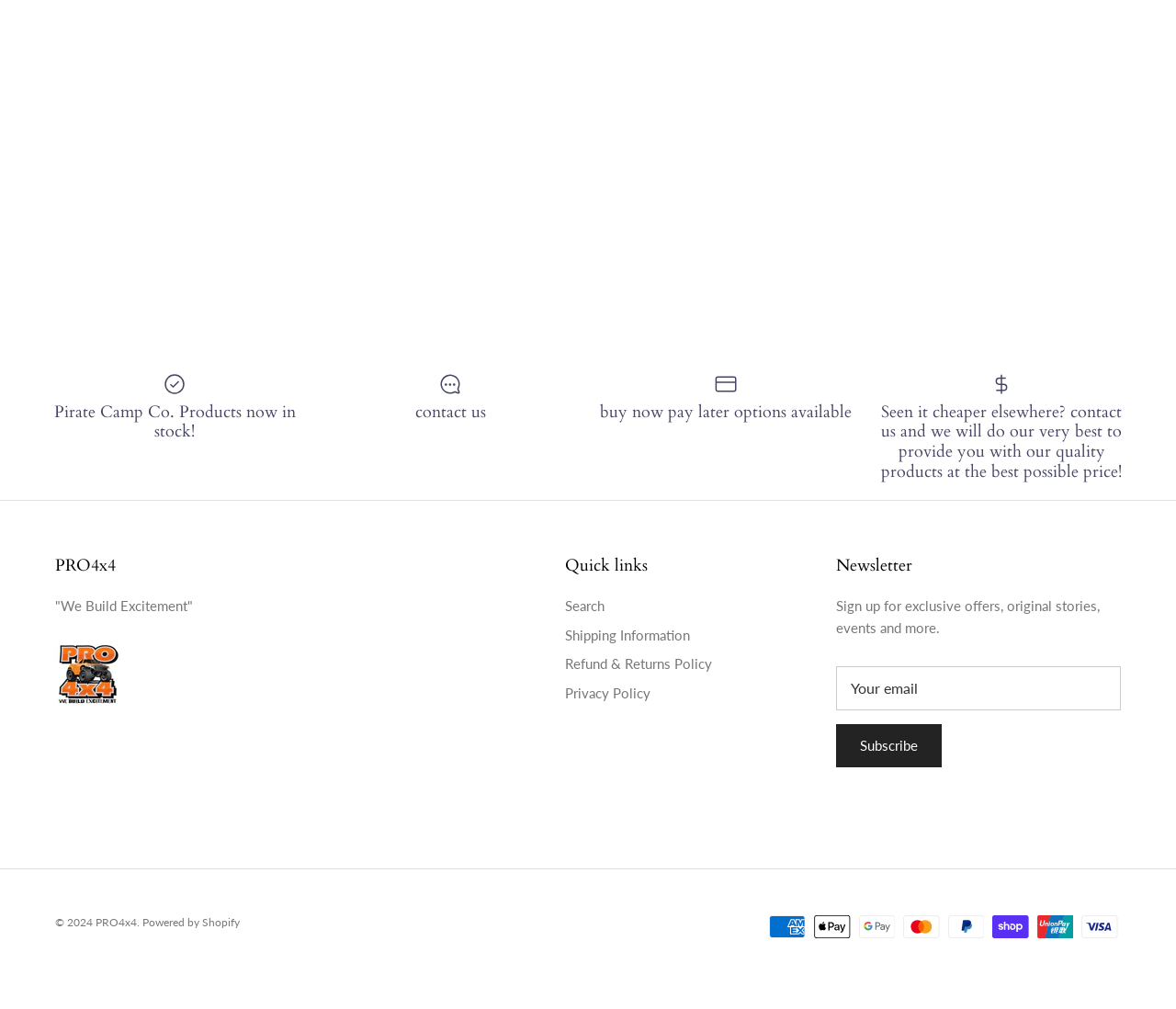What payment methods are accepted?
Using the information from the image, answer the question thoroughly.

At the bottom of the webpage, there are multiple images of different payment methods, including American Express, Apple Pay, Google Pay, Mastercard, PayPal, Shop Pay, Union Pay, and Visa. This indicates that the company accepts multiple payment methods.